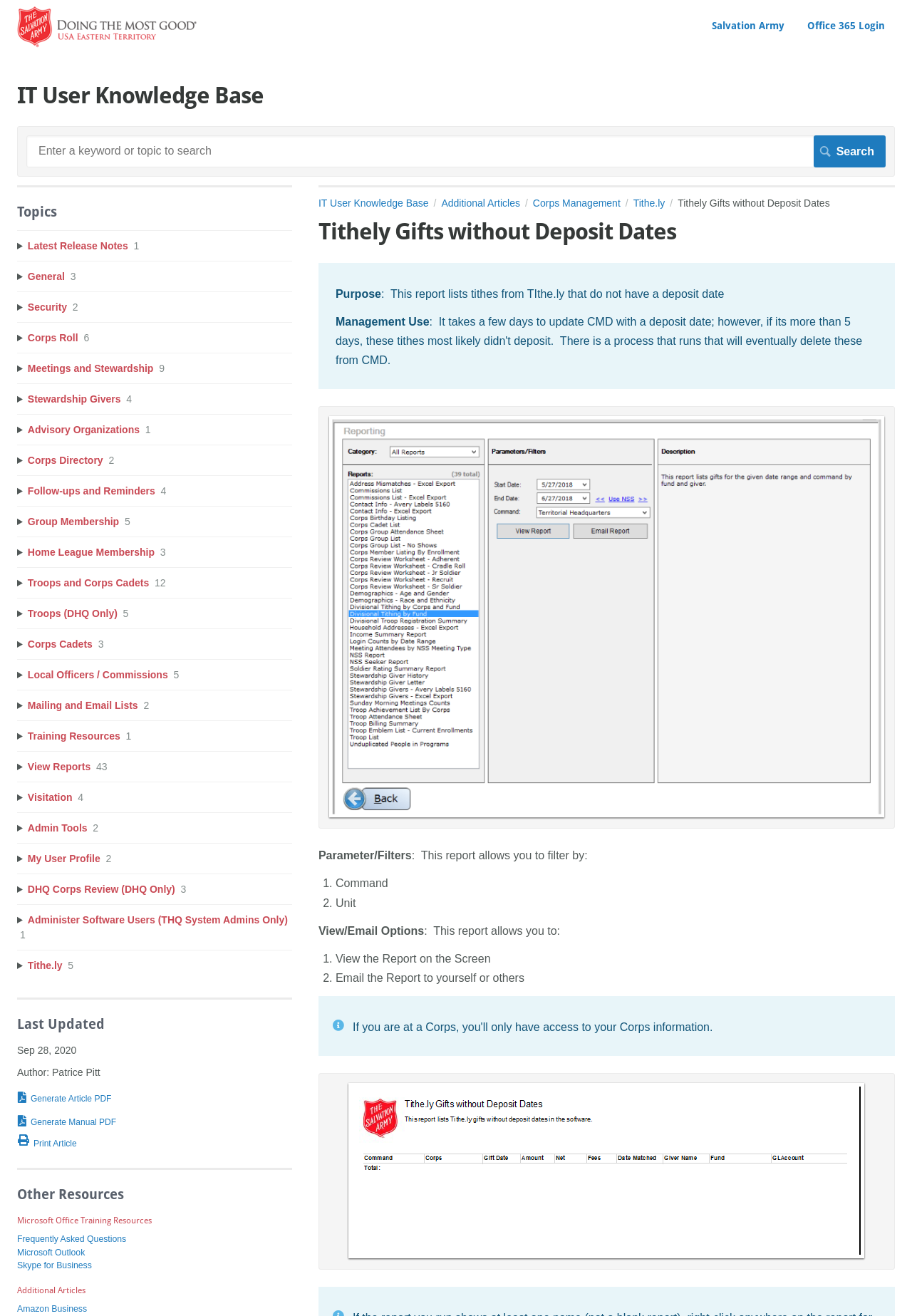Pinpoint the bounding box coordinates of the area that should be clicked to complete the following instruction: "Email the Report to yourself or others". The coordinates must be given as four float numbers between 0 and 1, i.e., [left, top, right, bottom].

[0.368, 0.739, 0.575, 0.748]